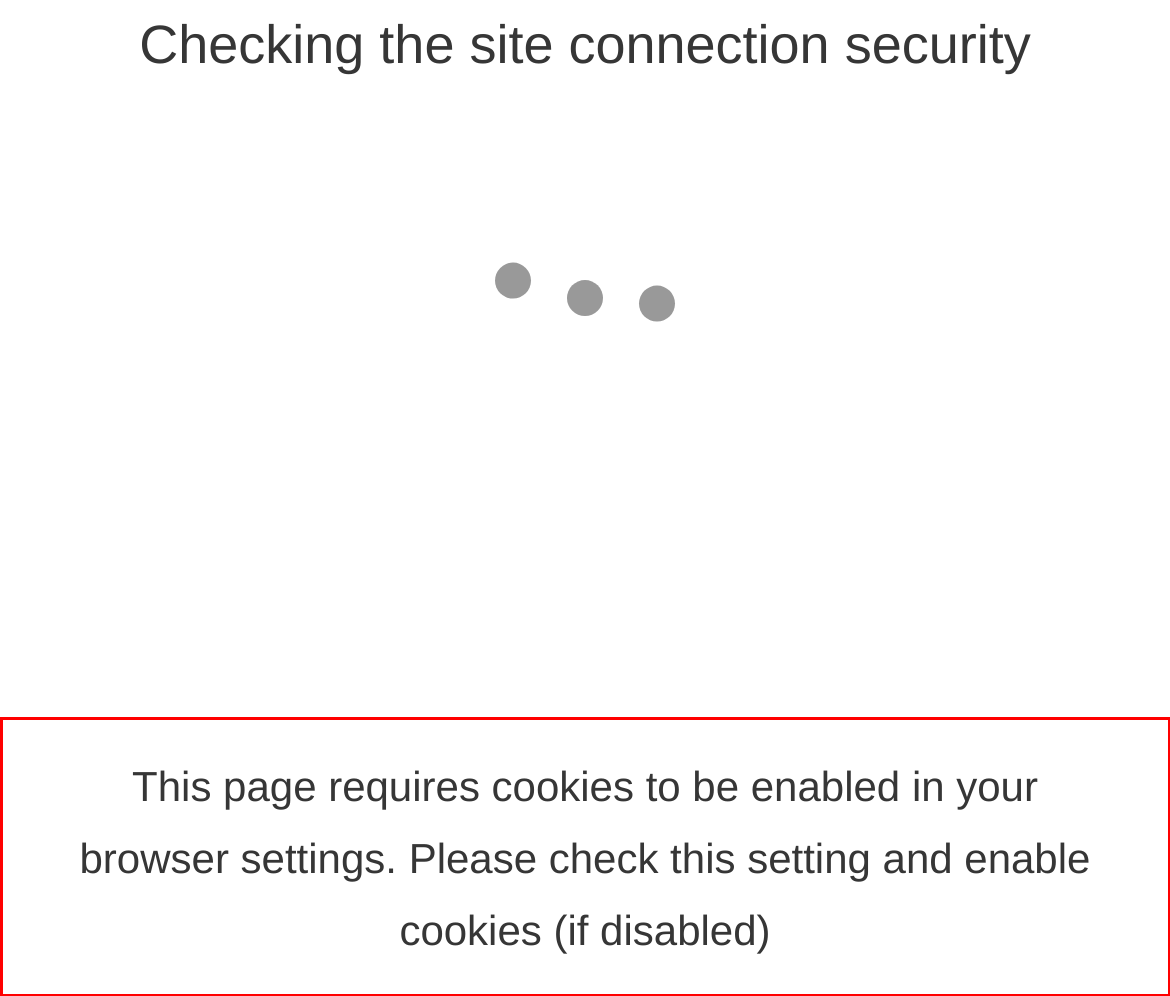Identify and transcribe the text content enclosed by the red bounding box in the given screenshot.

This page requires cookies to be enabled in your browser settings. Please check this setting and enable cookies (if disabled)